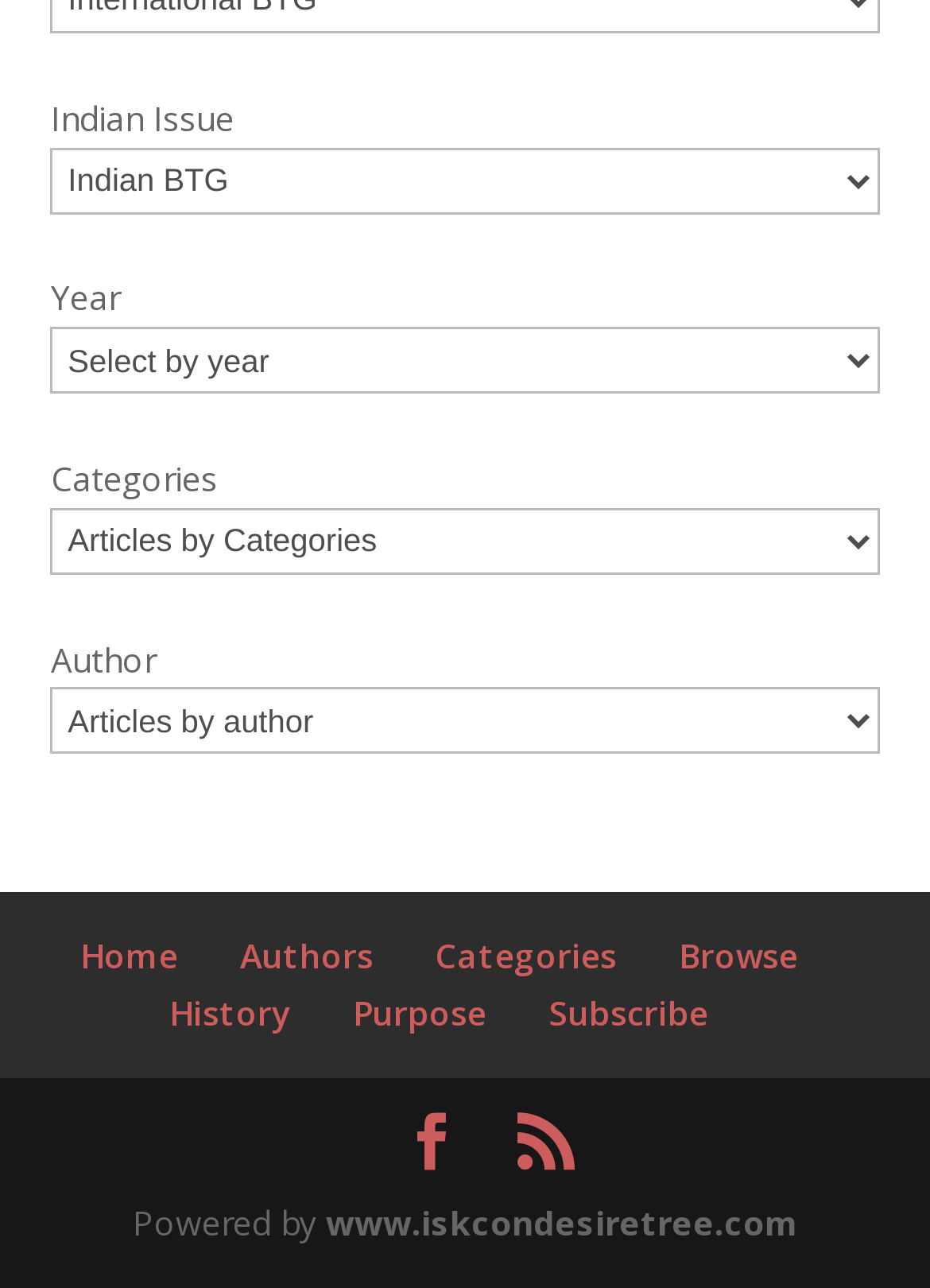What is the current issue type?
Look at the webpage screenshot and answer the question with a detailed explanation.

The webpage has a static text 'Indian Issue' at the top, indicating that the current issue type is Indian.